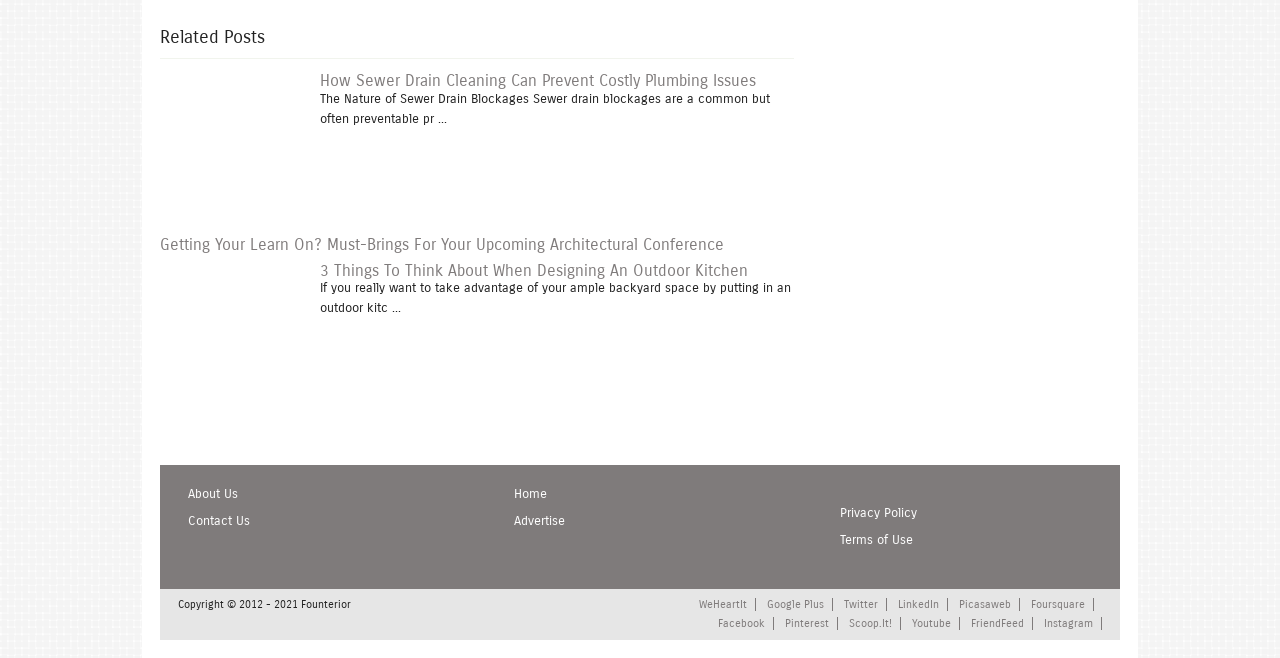What is the topic of the first related post?
Look at the image and provide a short answer using one word or a phrase.

Sewer drain blockages